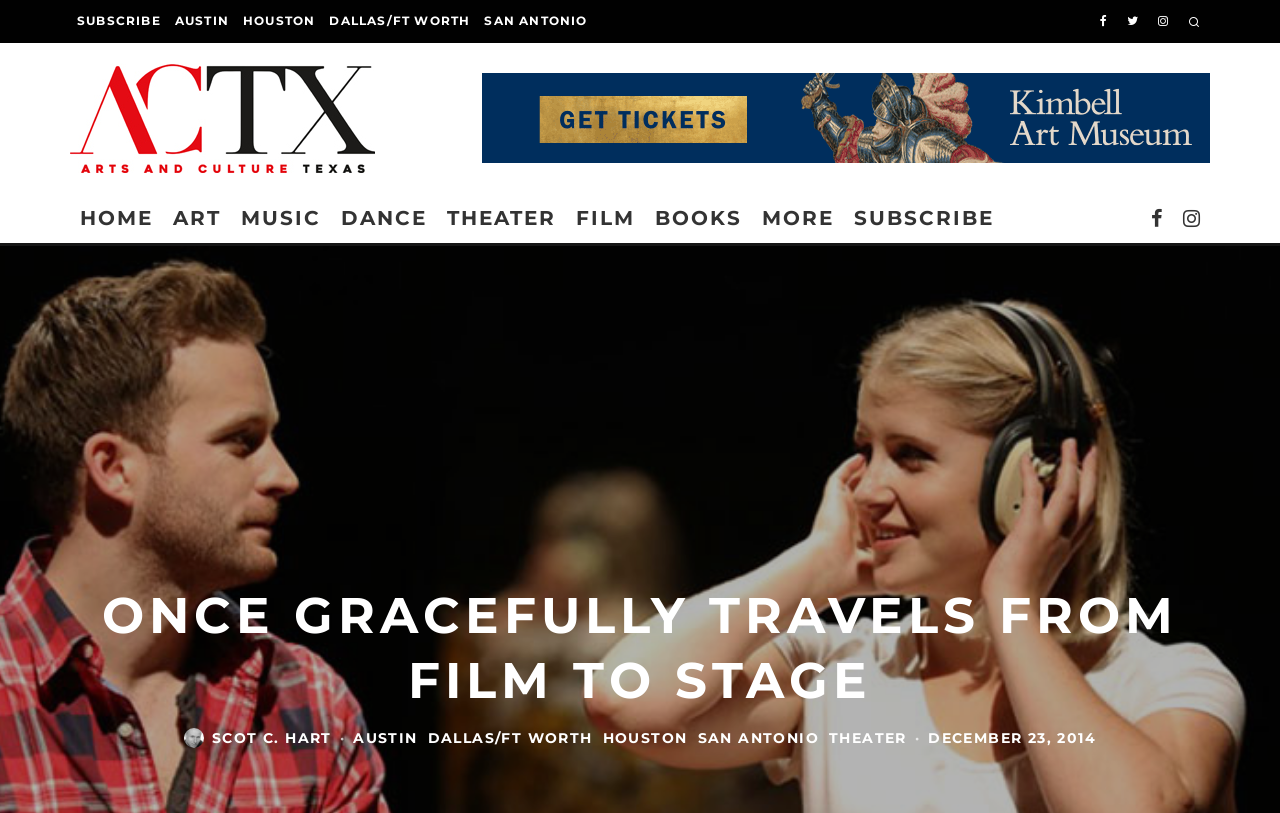Find the headline of the webpage and generate its text content.

ONCE GRACEFULLY TRAVELS FROM FILM TO STAGE